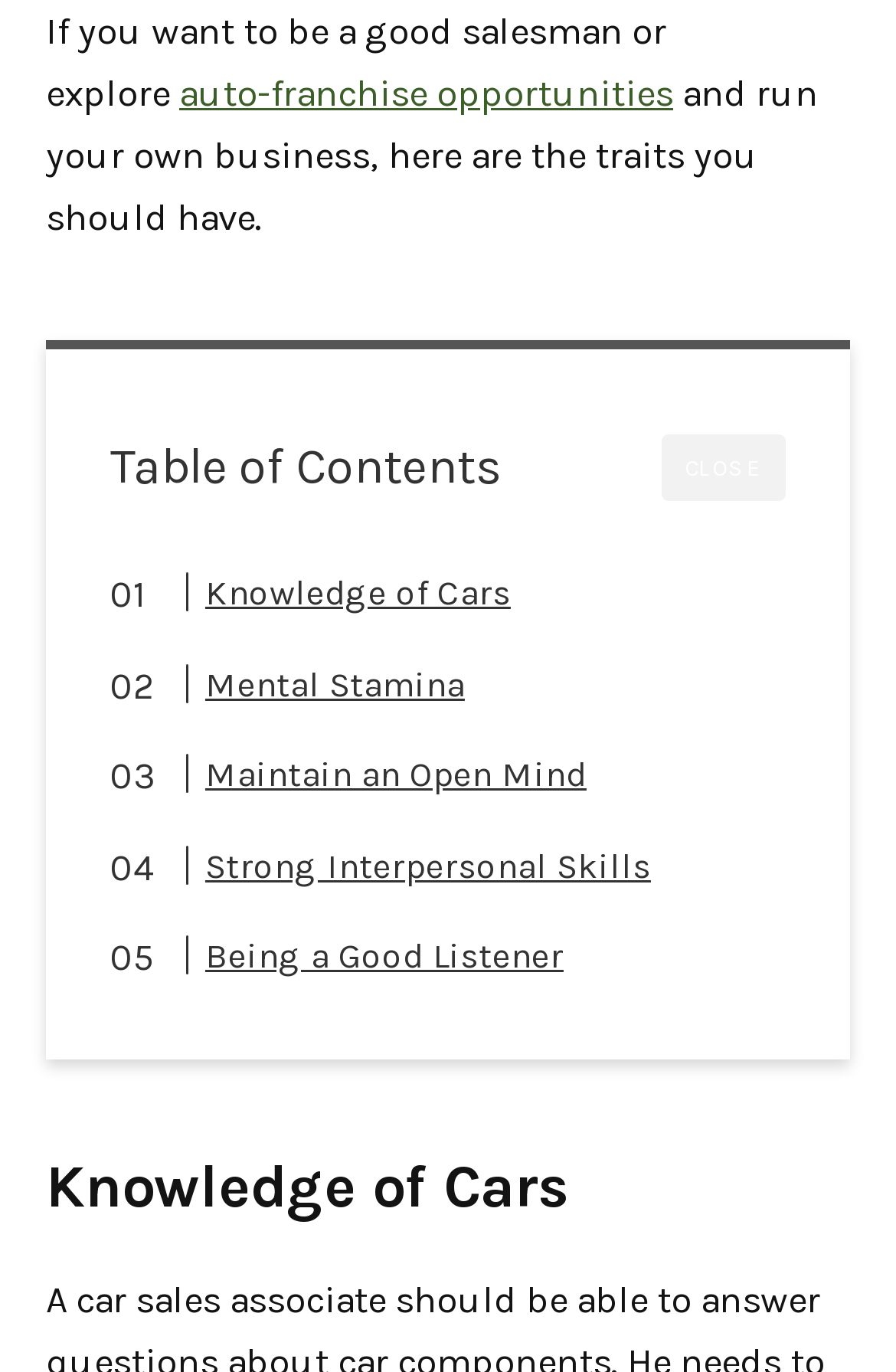Look at the image and give a detailed response to the following question: How many links are there in the Table of Contents section?

The Table of Contents section has five links, namely 'Knowledge of Cars', 'Mental Stamina', 'Maintain an Open Mind', 'Strong Interpersonal Skills', and 'Being a Good Listener'.